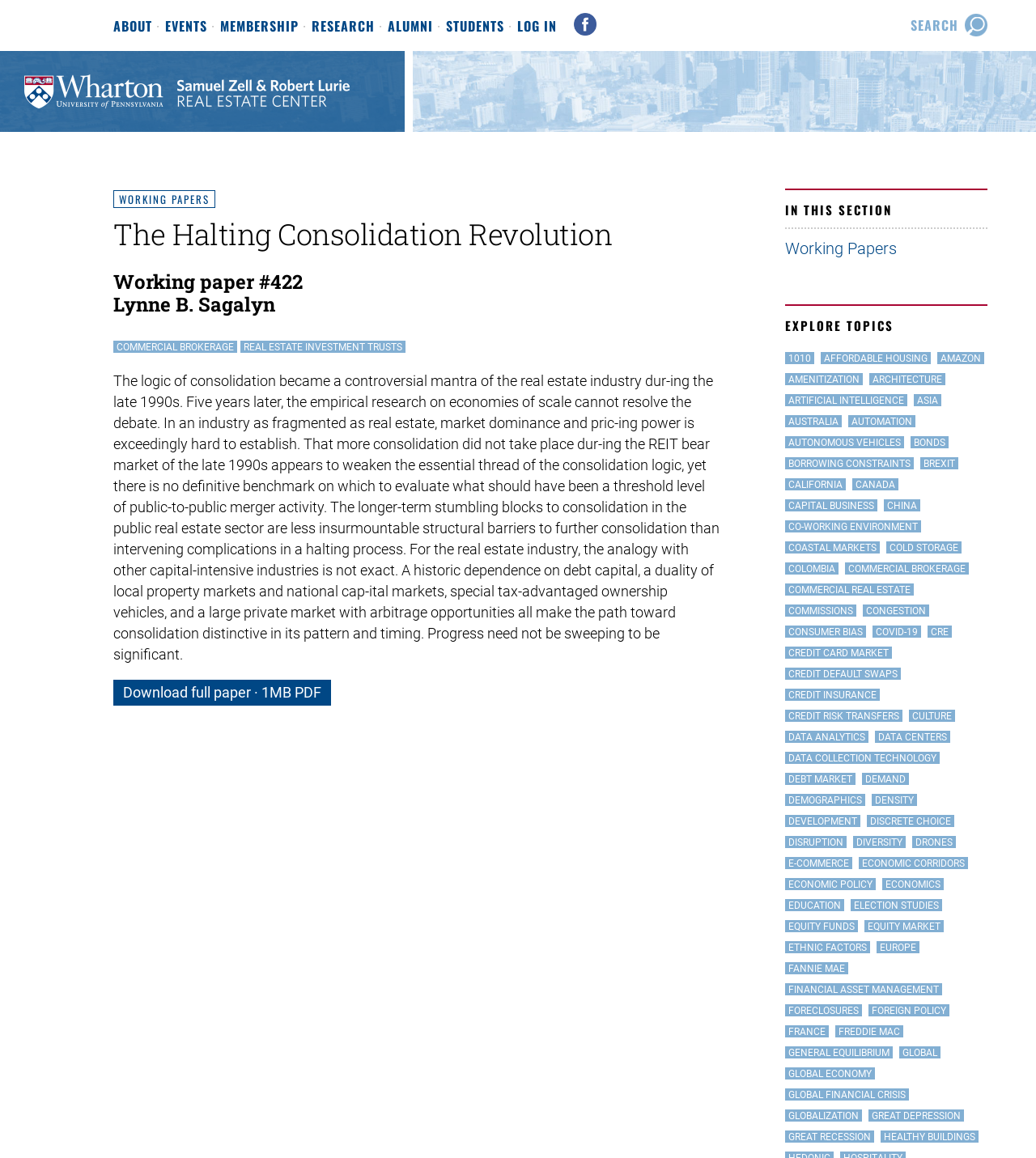What is the title of the working paper?
Could you answer the question in a detailed manner, providing as much information as possible?

I looked at the heading element with the text 'The Halting Consolidation Revolution' and found that it is the title of the working paper.